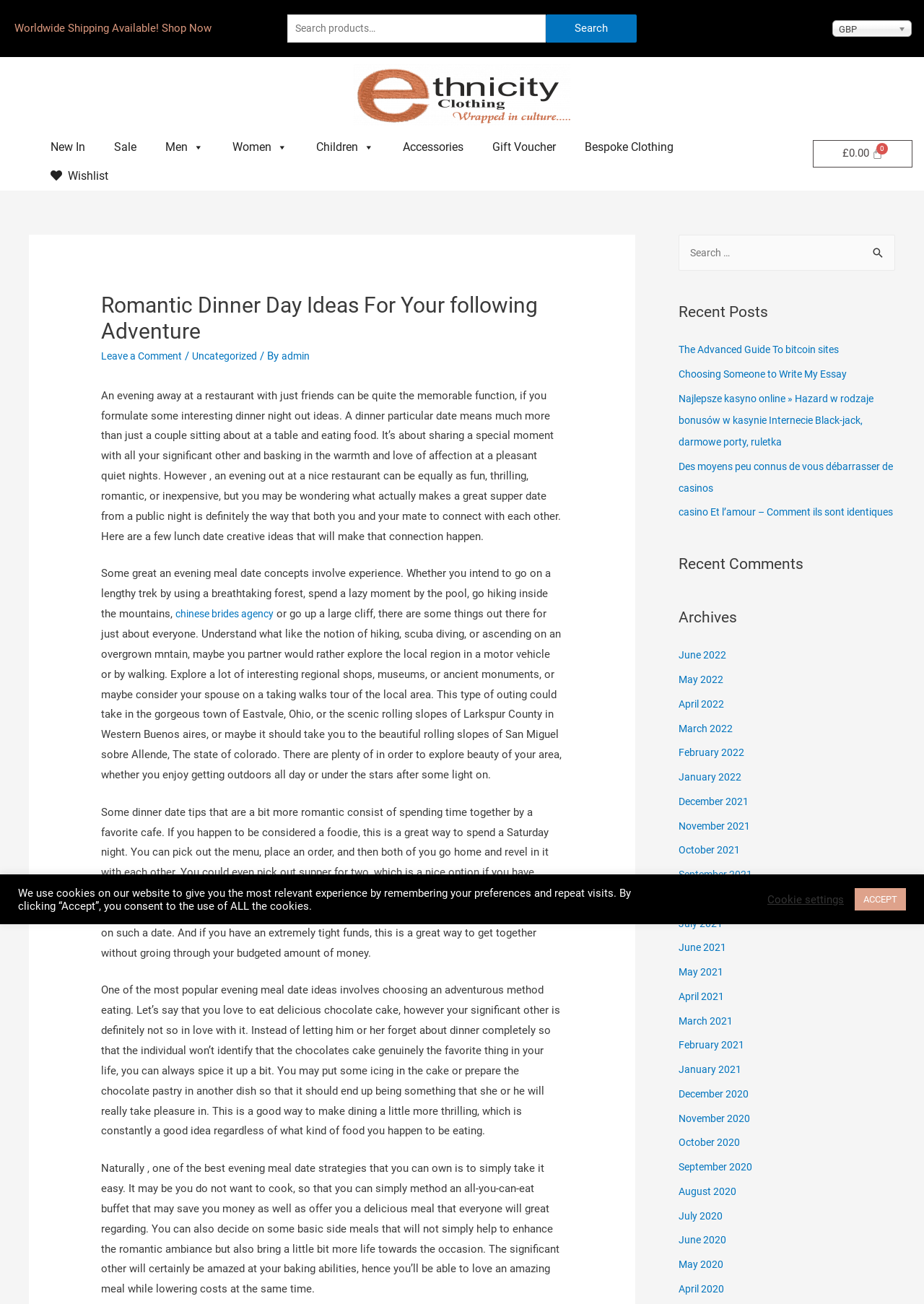Determine the bounding box coordinates of the target area to click to execute the following instruction: "Search for something."

[0.311, 0.011, 0.689, 0.035]